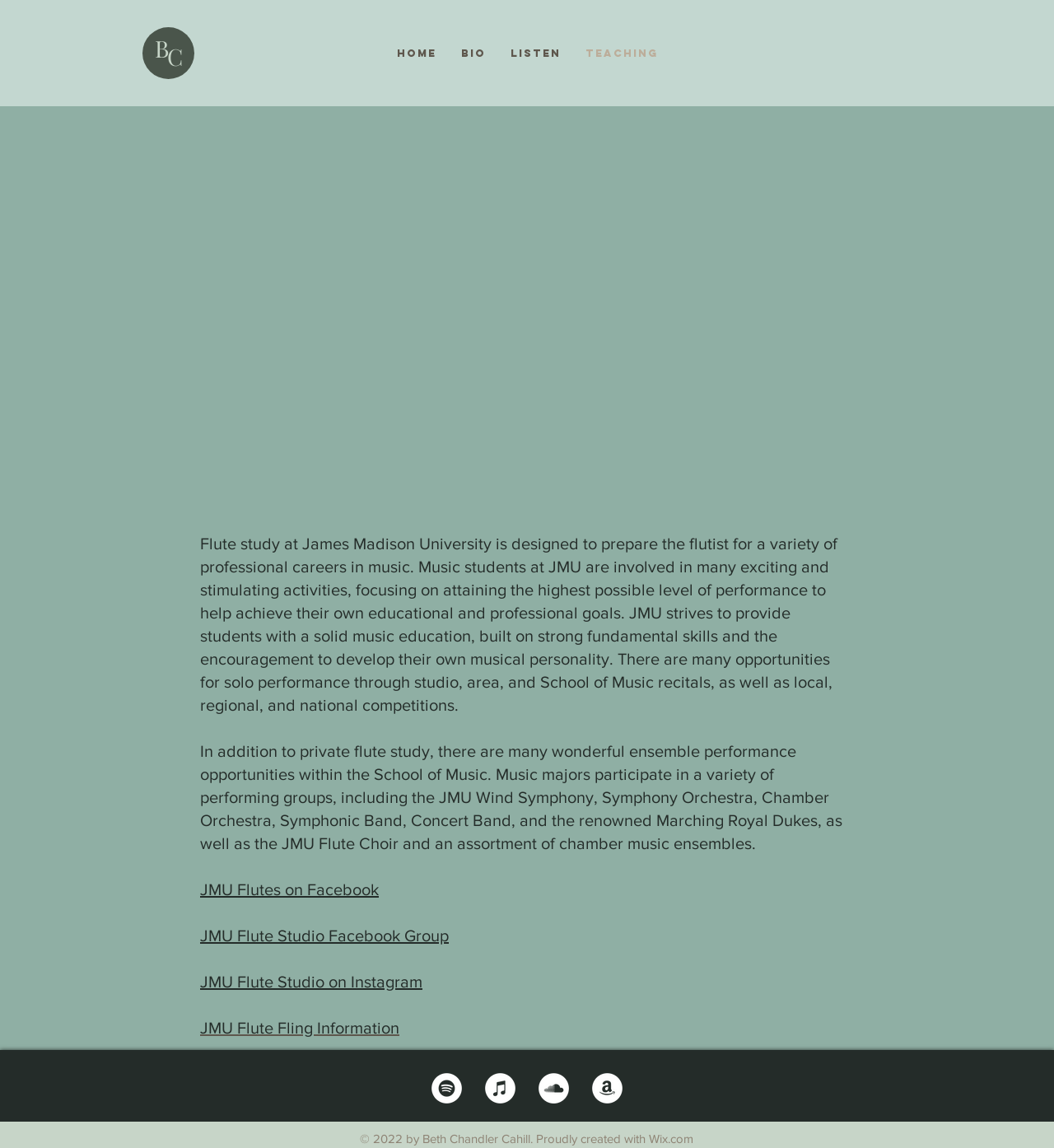Find the bounding box of the UI element described as follows: "JMU Flute Studio on Instagram".

[0.19, 0.847, 0.401, 0.863]